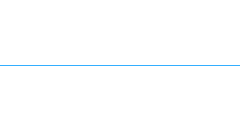What does the visual design of the logo reflect?
Please utilize the information in the image to give a detailed response to the question.

The visual design of the logo likely reflects the creative essence of the platform, which is a key aspect of World Inside Pictures' brand identity.